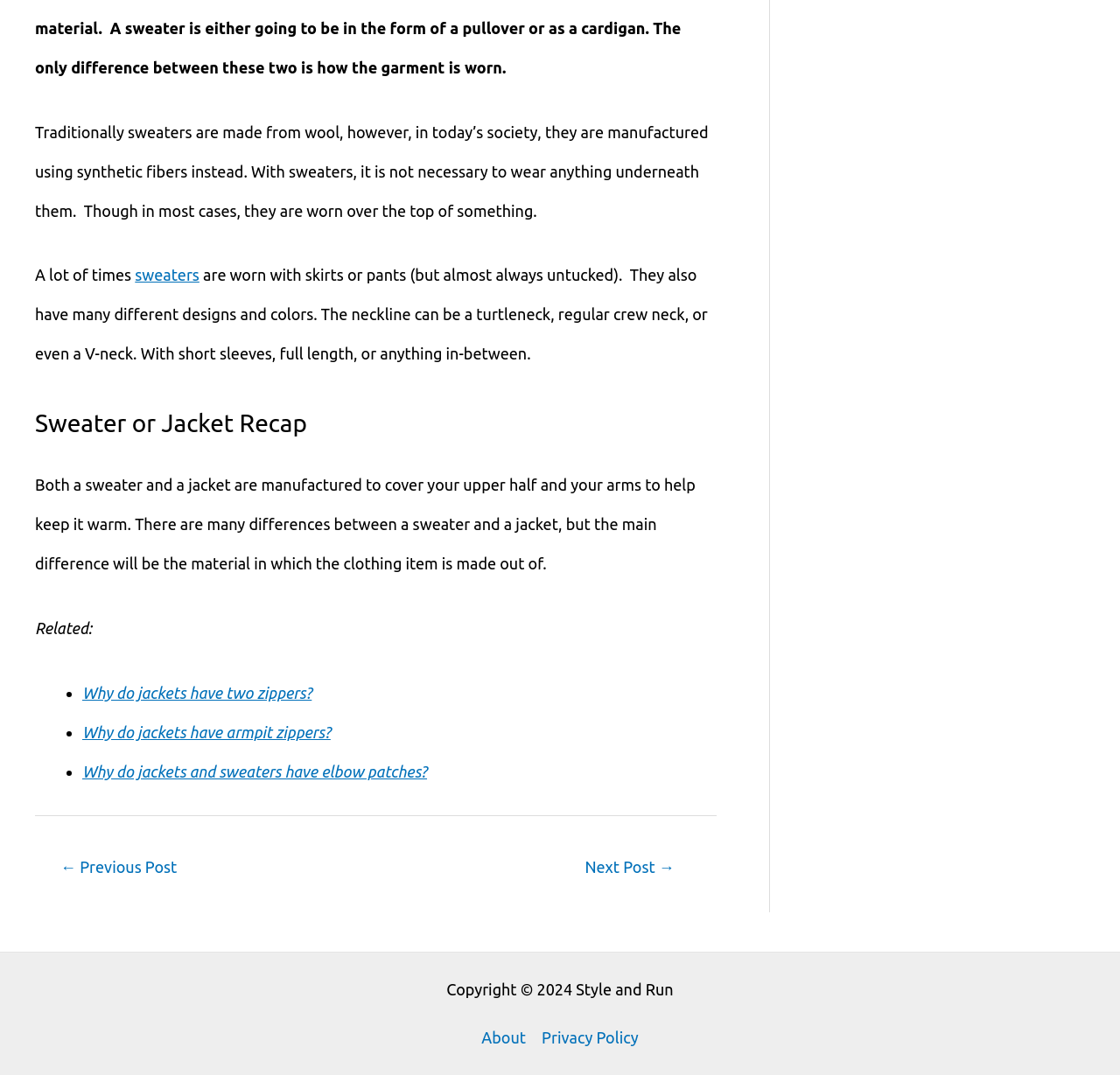Pinpoint the bounding box coordinates of the area that should be clicked to complete the following instruction: "Go to the previous post". The coordinates must be given as four float numbers between 0 and 1, i.e., [left, top, right, bottom].

[0.033, 0.791, 0.179, 0.825]